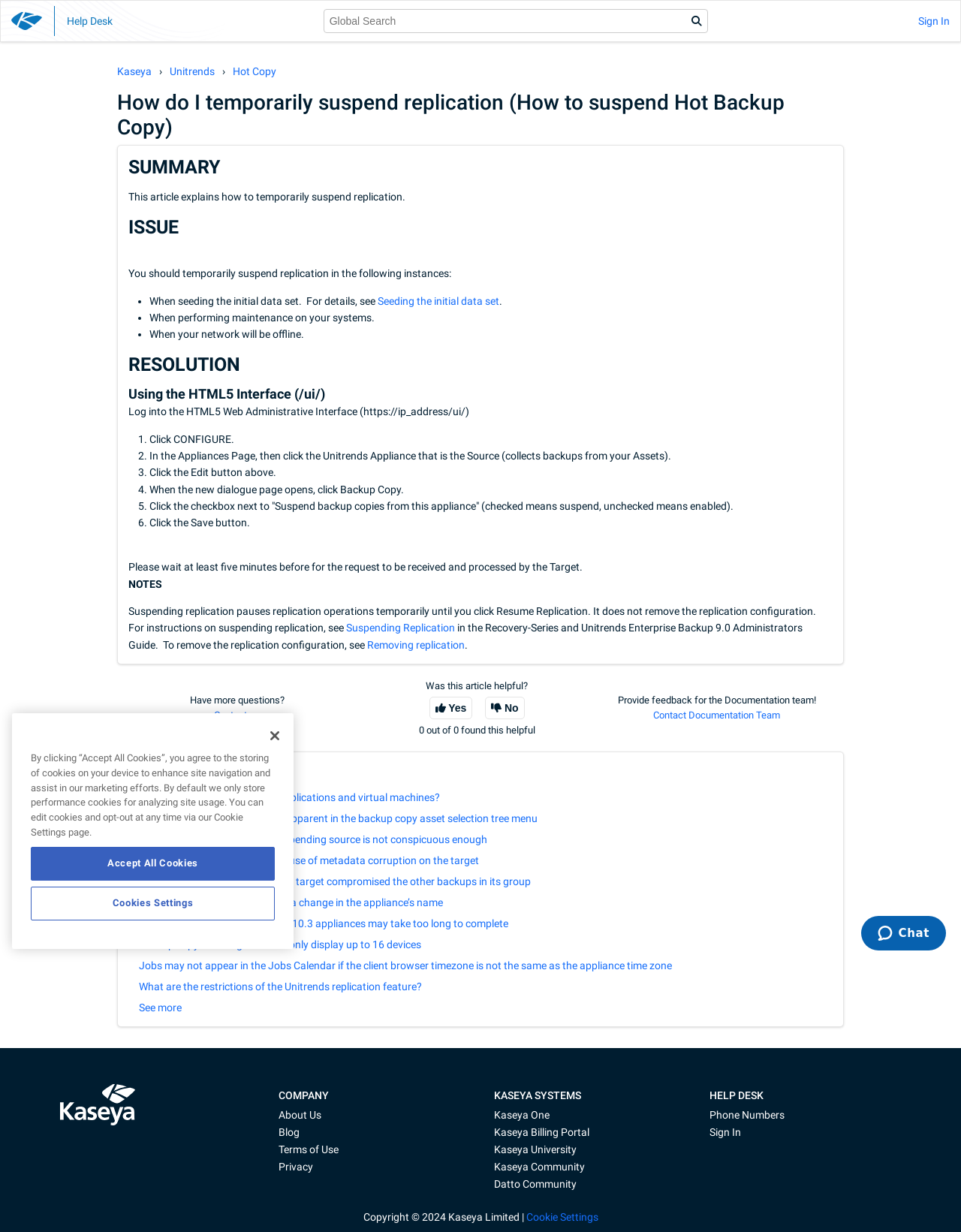Provide the bounding box coordinates for the UI element described in this sentence: "Contact Documentation Team". The coordinates should be four float values between 0 and 1, i.e., [left, top, right, bottom].

[0.68, 0.576, 0.812, 0.585]